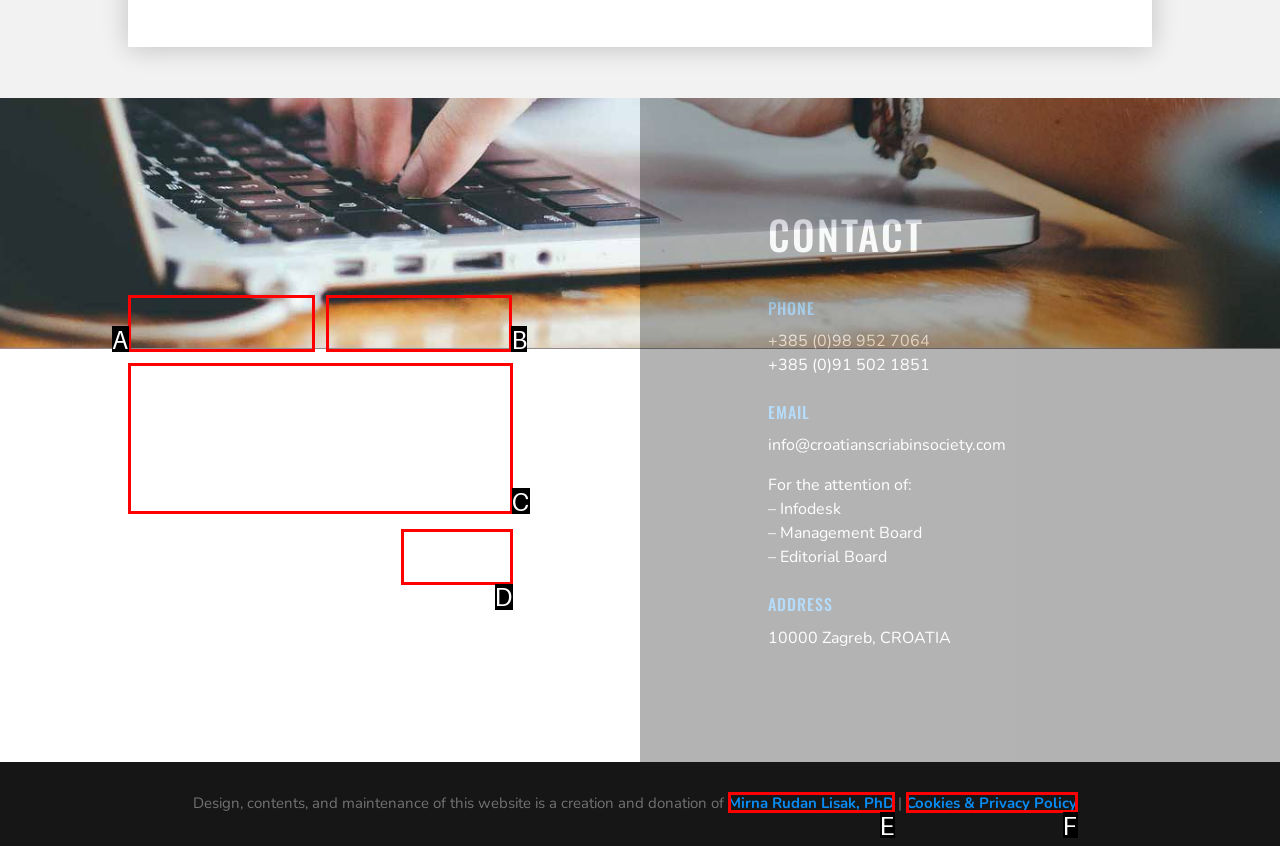Please select the letter of the HTML element that fits the description: Mirna Rudan Lisak, PhD. Answer with the option's letter directly.

E